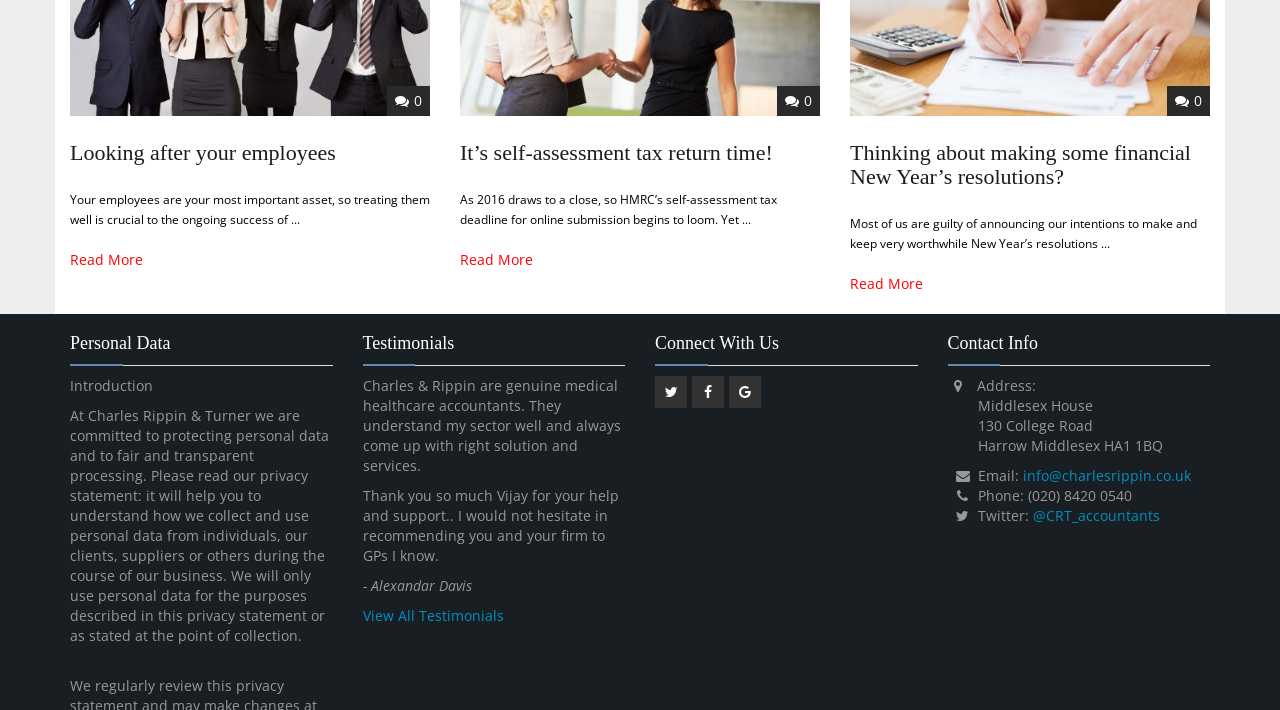Locate the bounding box coordinates of the clickable region necessary to complete the following instruction: "Follow on Twitter". Provide the coordinates in the format of four float numbers between 0 and 1, i.e., [left, top, right, bottom].

[0.807, 0.713, 0.906, 0.739]